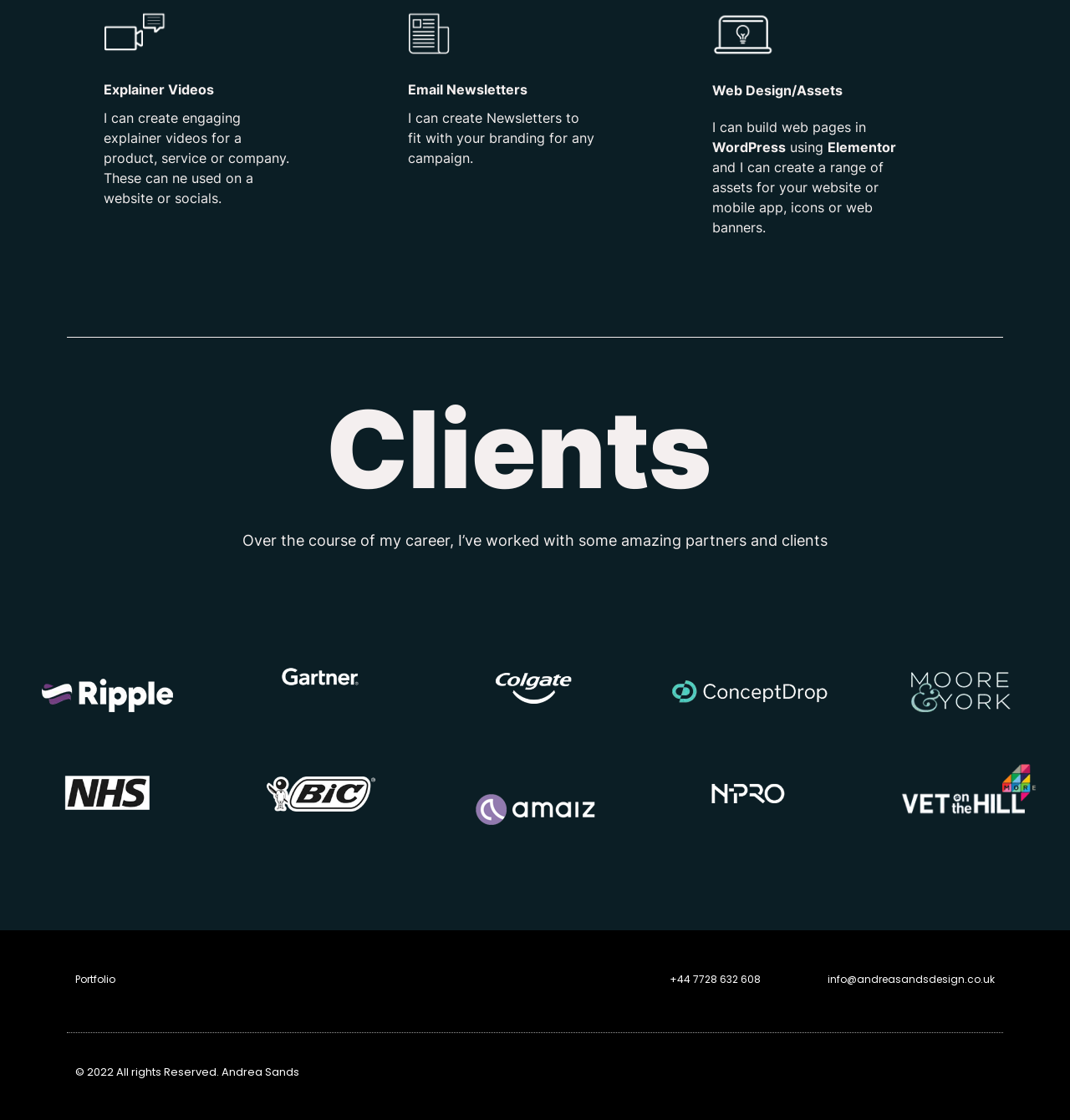What is the name of the website owner?
Could you answer the question in a detailed manner, providing as much information as possible?

I found the name of the website owner at the bottom of the webpage, in the section with the copyright information. The name is displayed as a static text element, along with the copyright year.